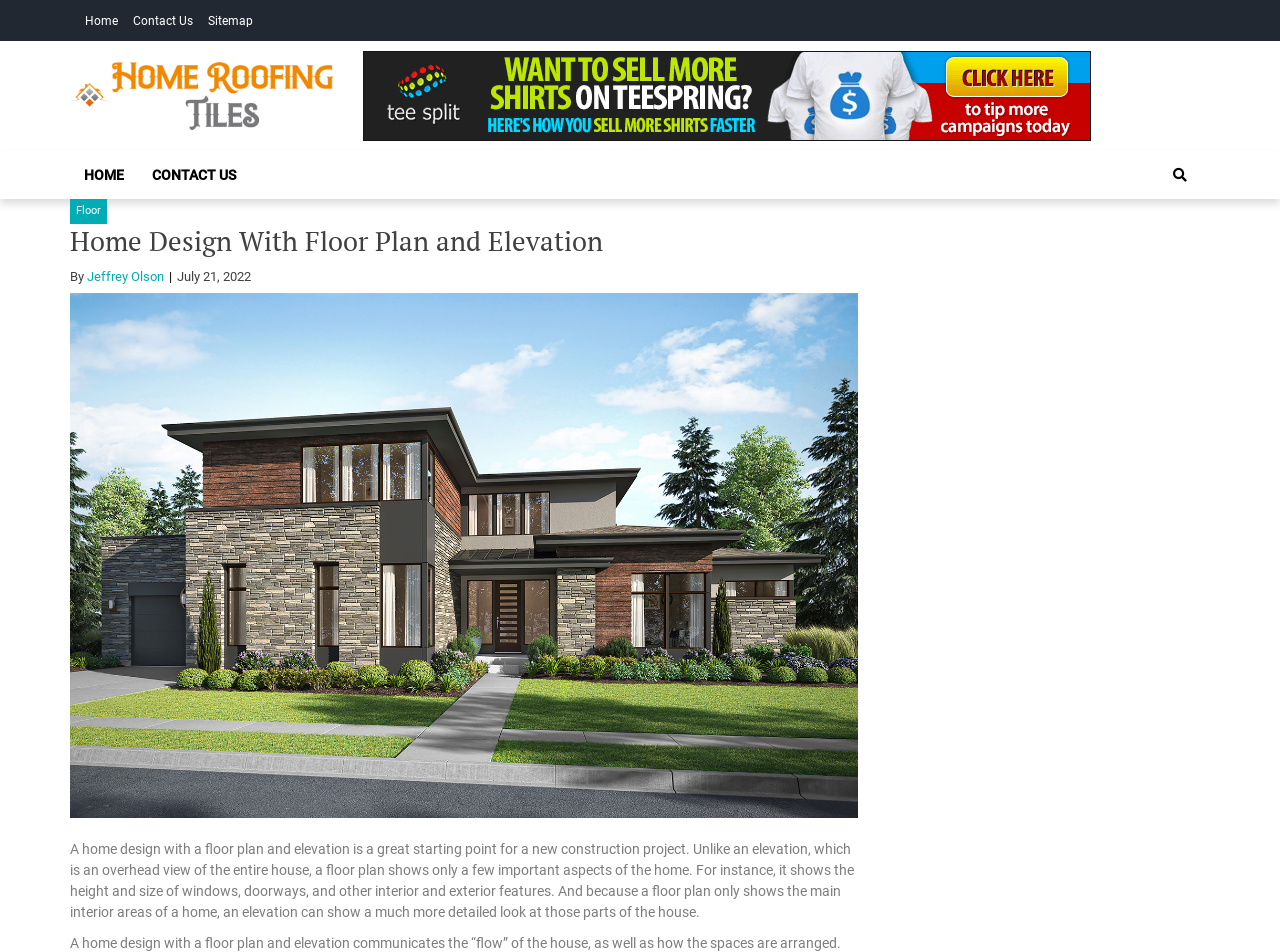Kindly determine the bounding box coordinates of the area that needs to be clicked to fulfill this instruction: "Read the article by Jeffrey Olson".

[0.068, 0.283, 0.128, 0.299]